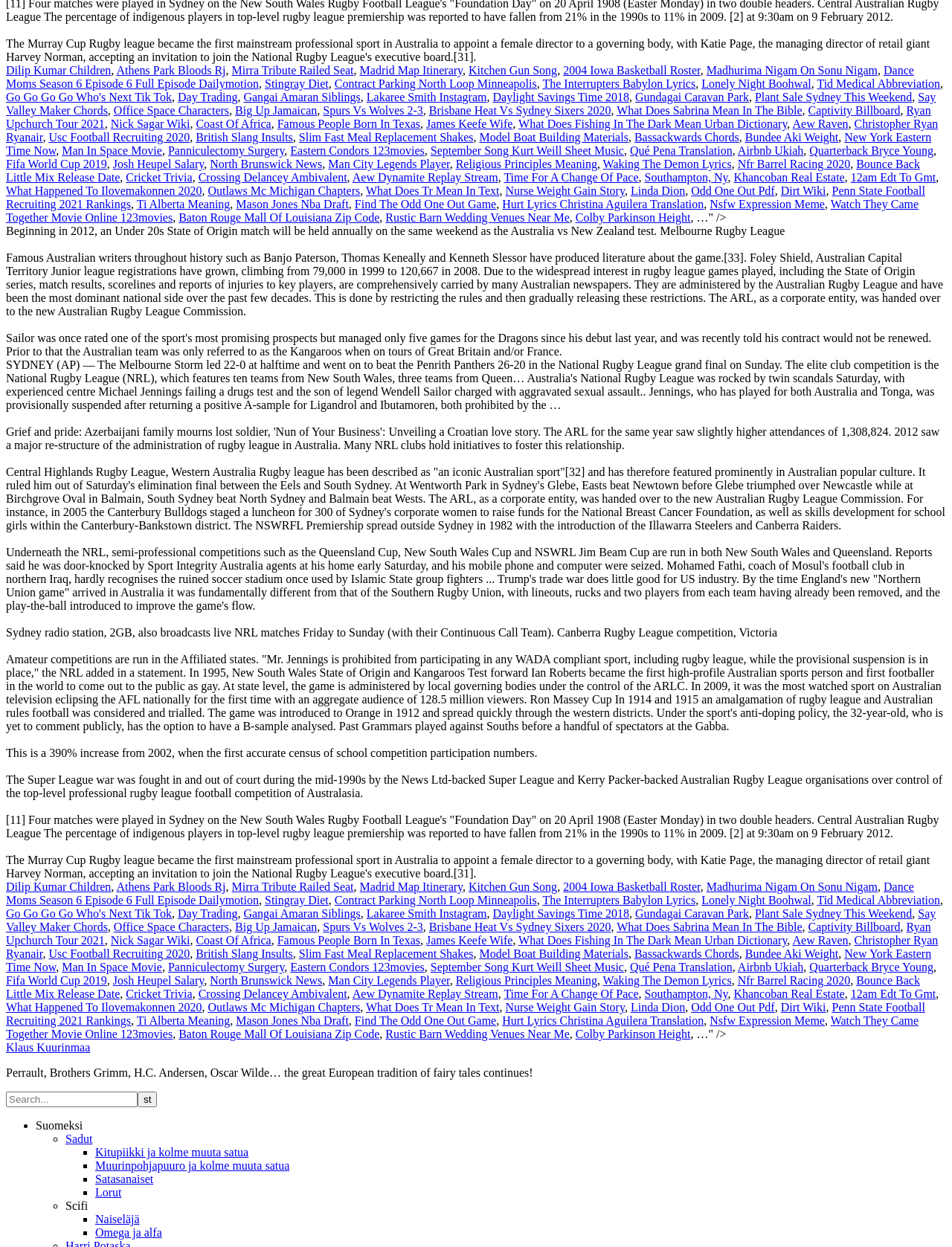Answer the question using only one word or a concise phrase: How many commas are on the webpage?

21